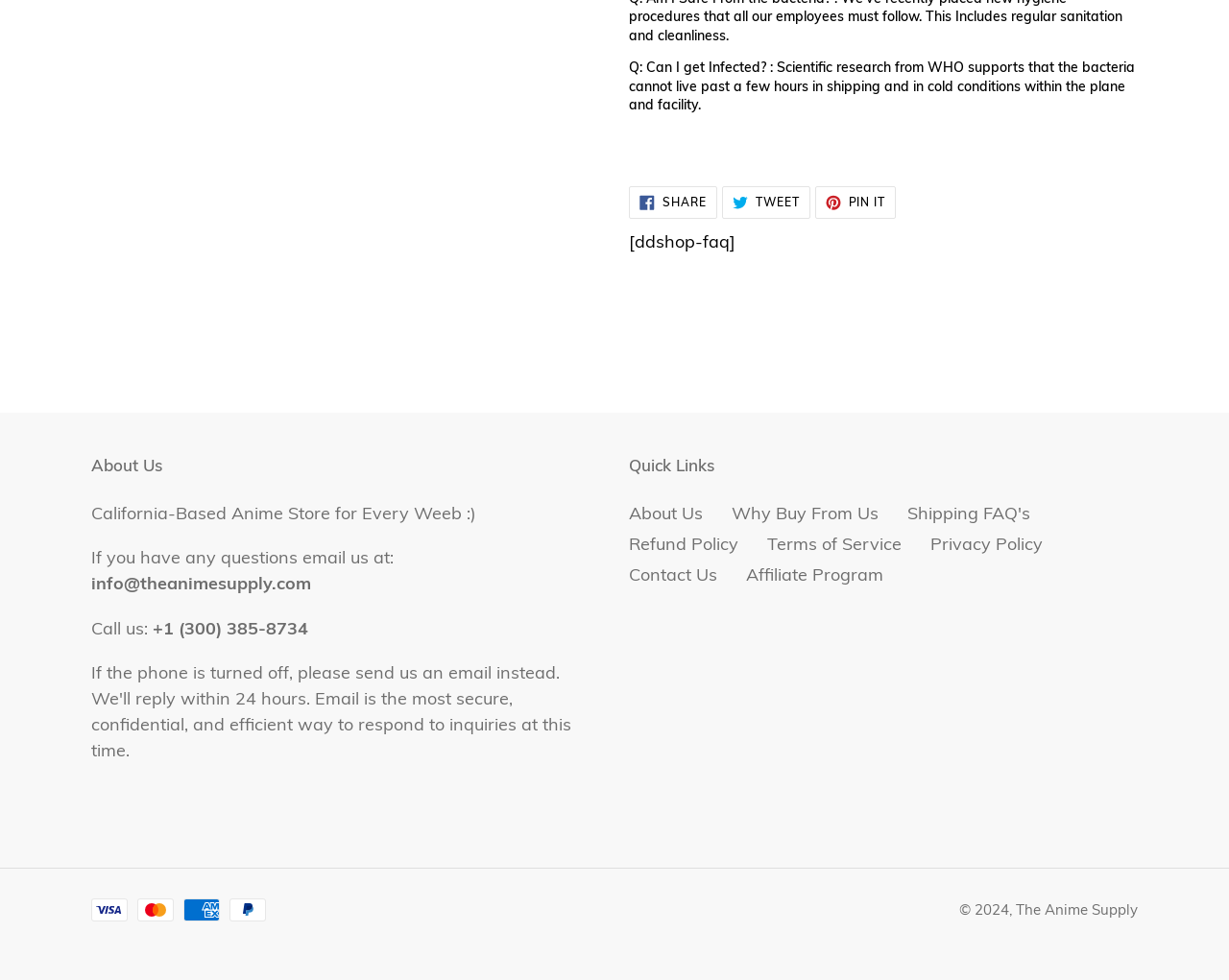What is the topic of the FAQ section?
Answer with a single word or phrase by referring to the visual content.

Infection